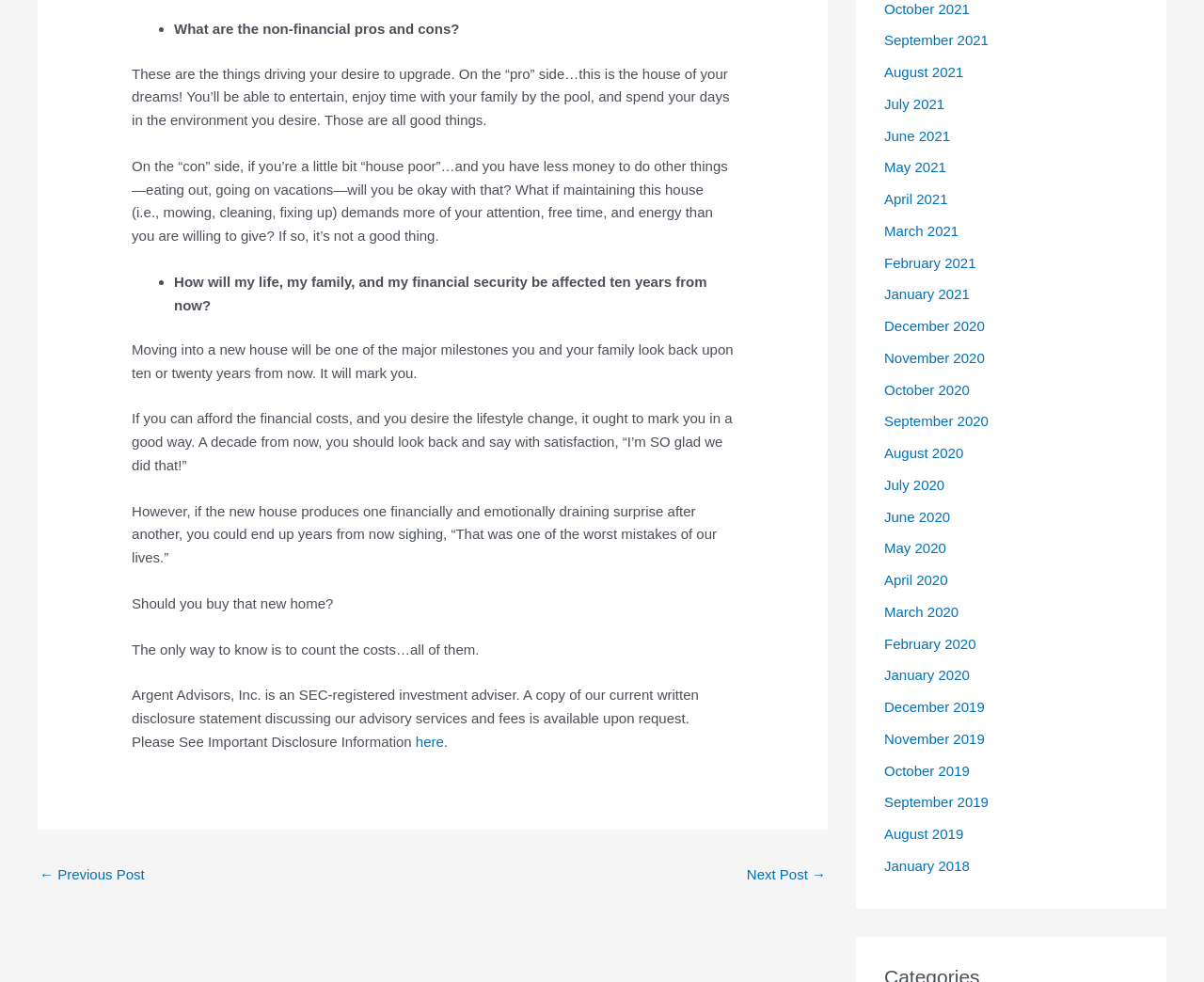Provide the bounding box coordinates of the UI element this sentence describes: "here".

[0.345, 0.747, 0.369, 0.763]